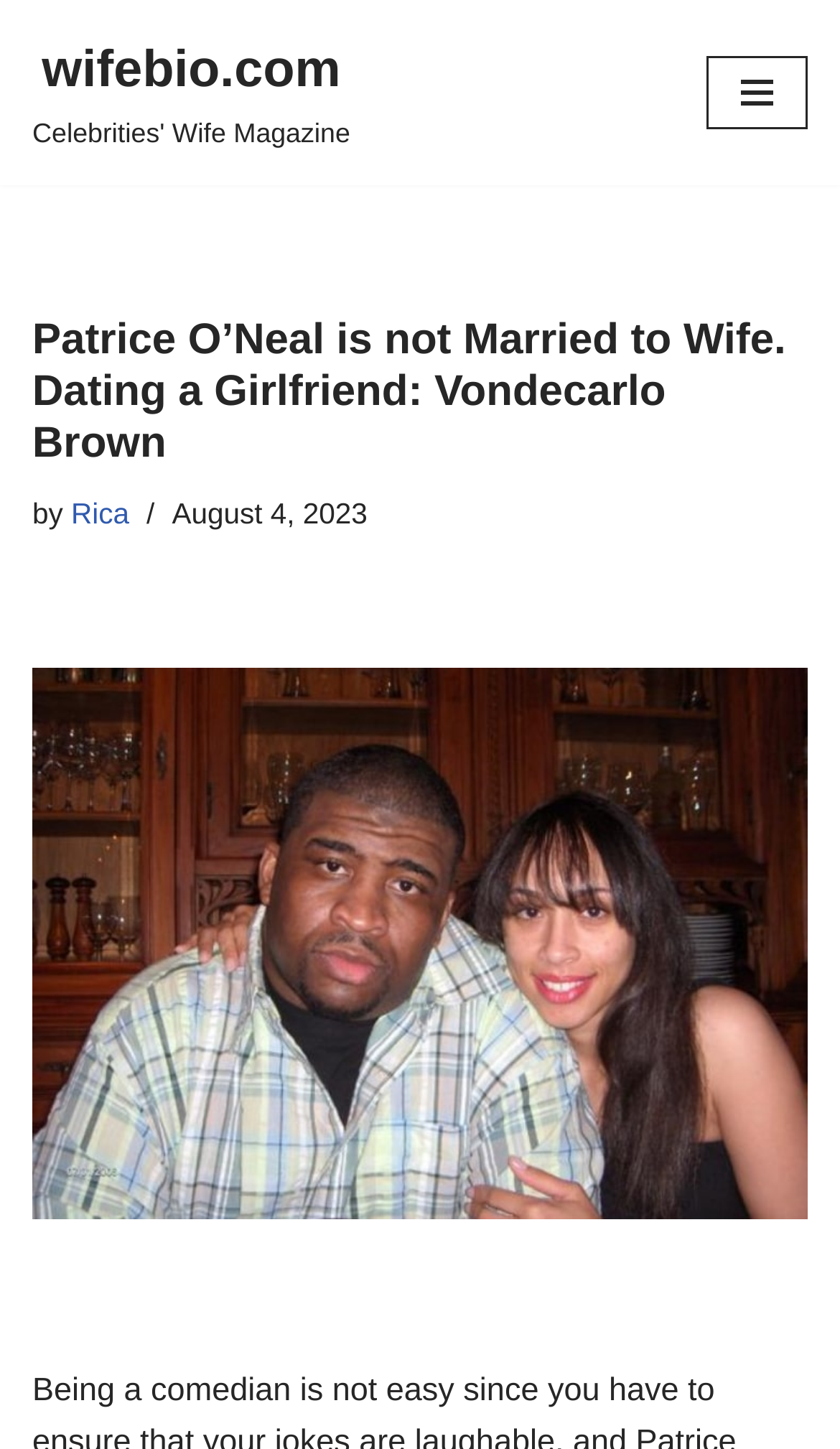Using the element description: "Rica", determine the bounding box coordinates for the specified UI element. The coordinates should be four float numbers between 0 and 1, [left, top, right, bottom].

[0.085, 0.344, 0.154, 0.366]